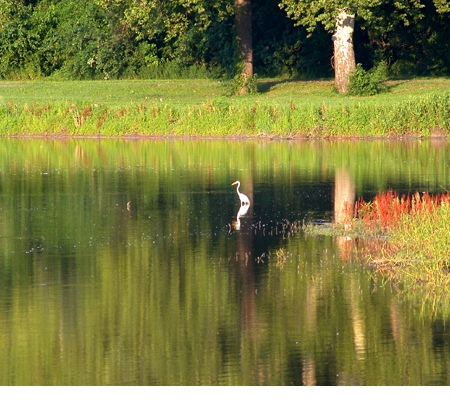What is the atmosphere of the scene?
Refer to the image and provide a one-word or short phrase answer.

Tranquil